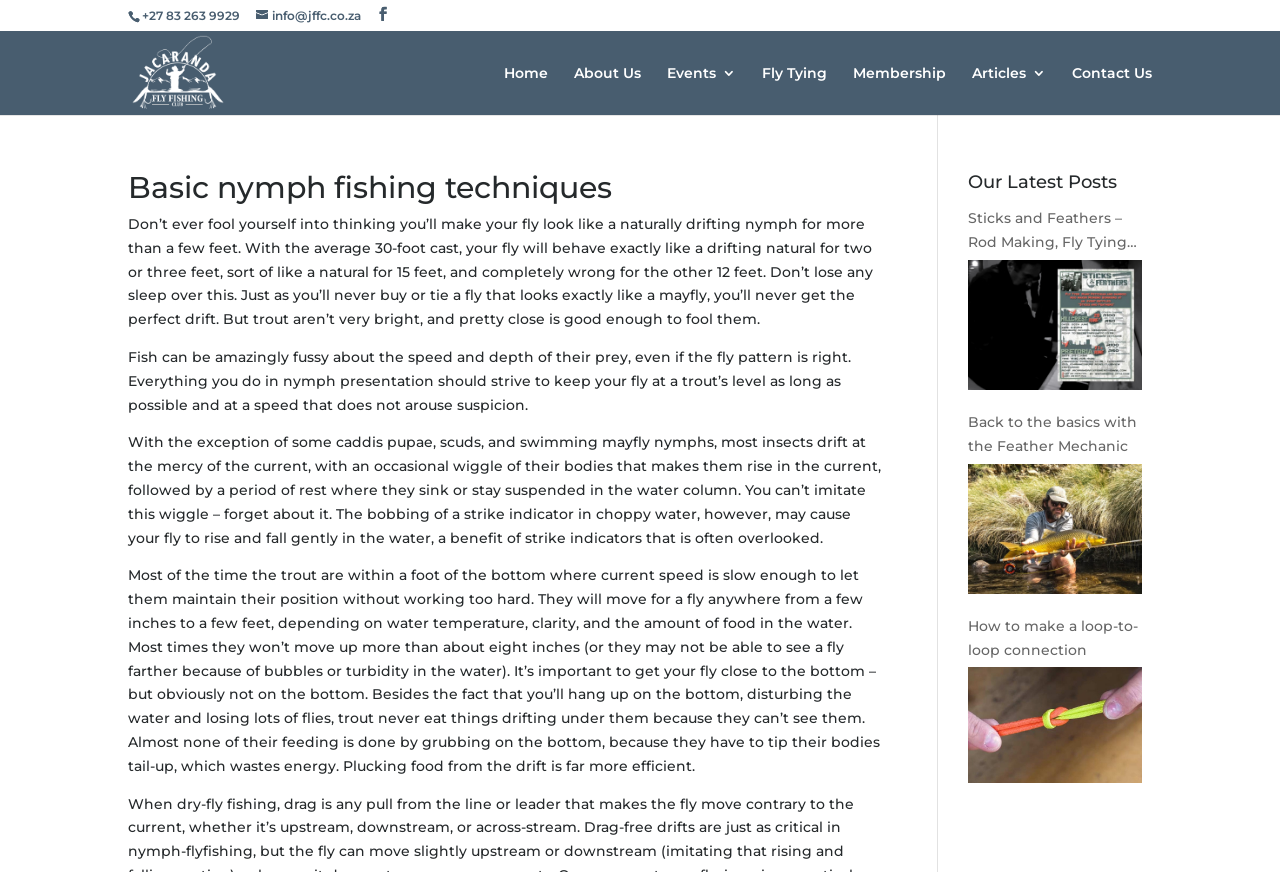Please locate the bounding box coordinates of the region I need to click to follow this instruction: "Click the 'Fly Tying' link".

[0.595, 0.076, 0.646, 0.132]